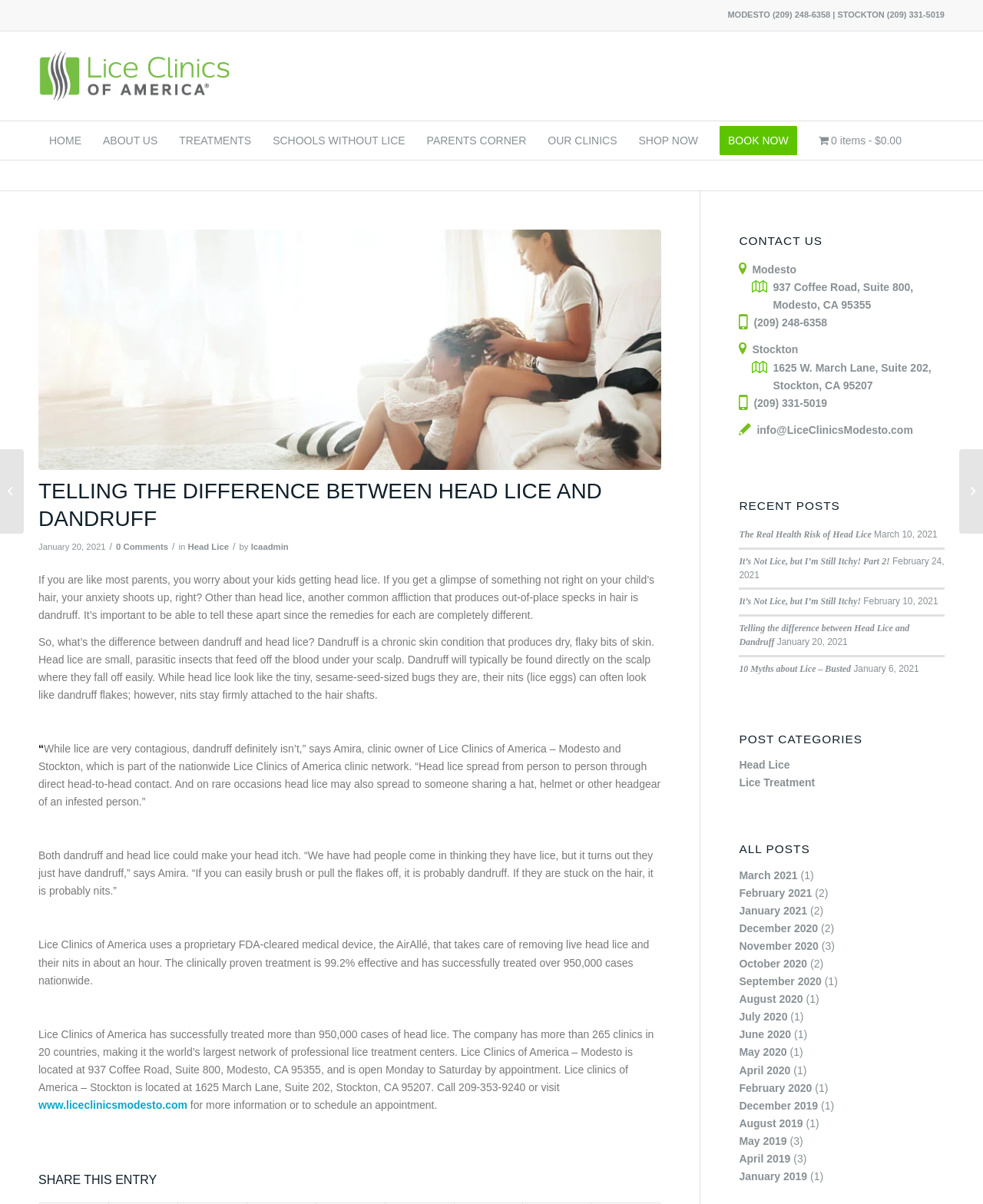Please provide a comprehensive response to the question below by analyzing the image: 
What is the phone number of the Modesto clinic?

The phone number of the Modesto clinic can be found in the top-right corner of the webpage, next to the 'MODESTO' text.